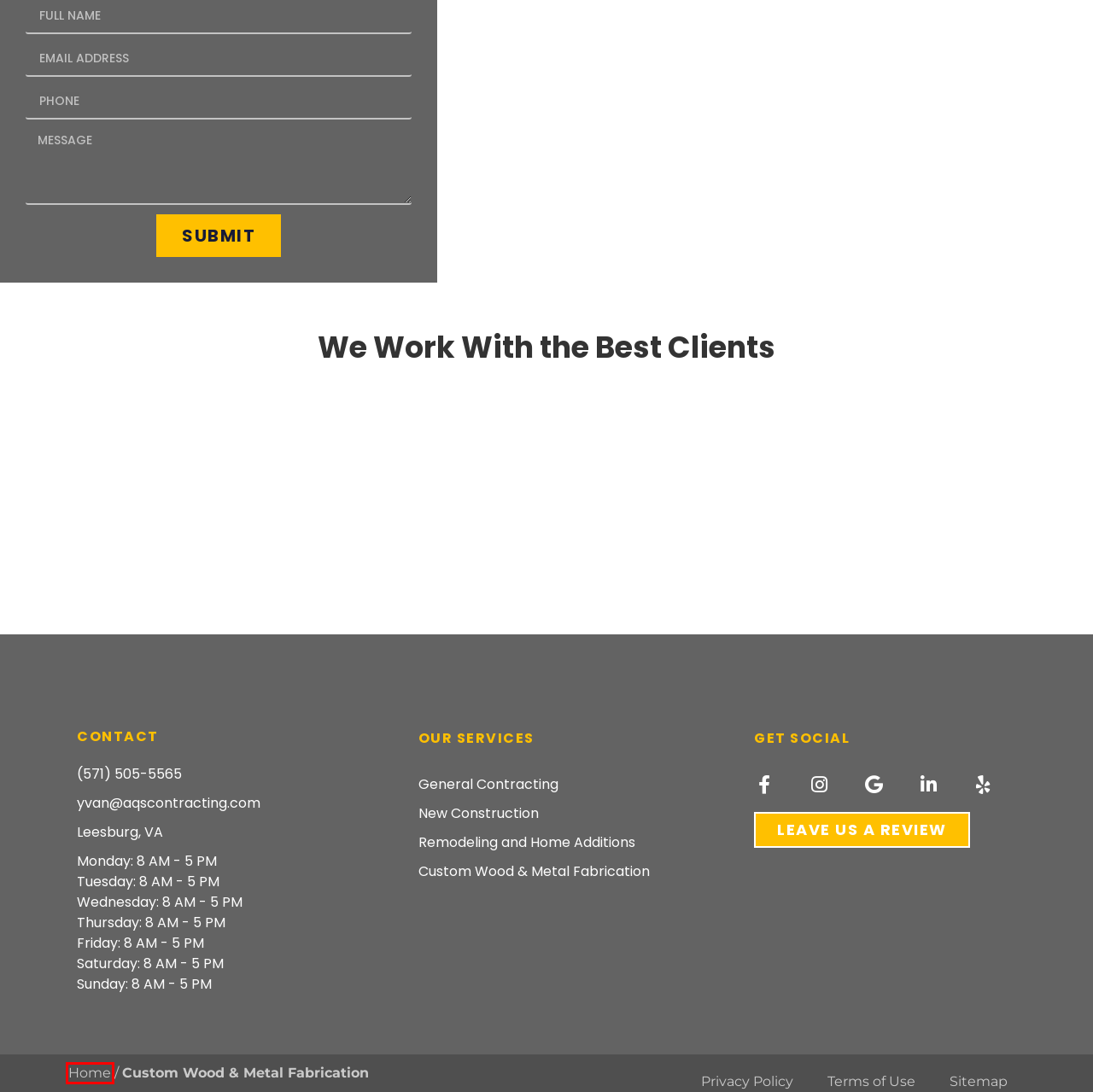You have been given a screenshot of a webpage with a red bounding box around a UI element. Select the most appropriate webpage description for the new webpage that appears after clicking the element within the red bounding box. The choices are:
A. Remodeling Leesburg | Free Estimate | AQS Contracting
B. Contact
C. Privacy Policy | AQS Contracting
D. General Contractor Leesburg | Free Estimate | AQS Contracting
E. AQS Contracting - Construction Projects | ProView
F. Terms of Use | AQS Contracting
G. General Contractor Leesburg, VA | Free Estimate | AQS Contracting
H. New Construction Homes Leesburg, VA | Free Estimate | AQS Contracting

D